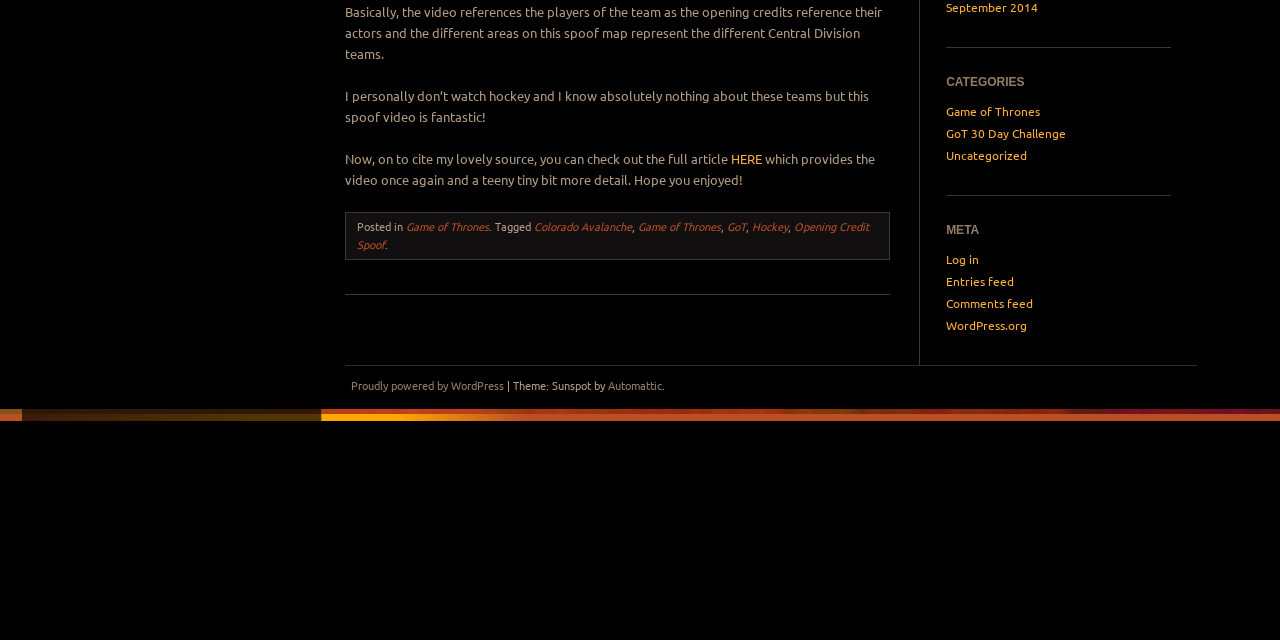Provide the bounding box coordinates of the HTML element this sentence describes: "Proudly powered by WordPress".

[0.274, 0.589, 0.393, 0.614]